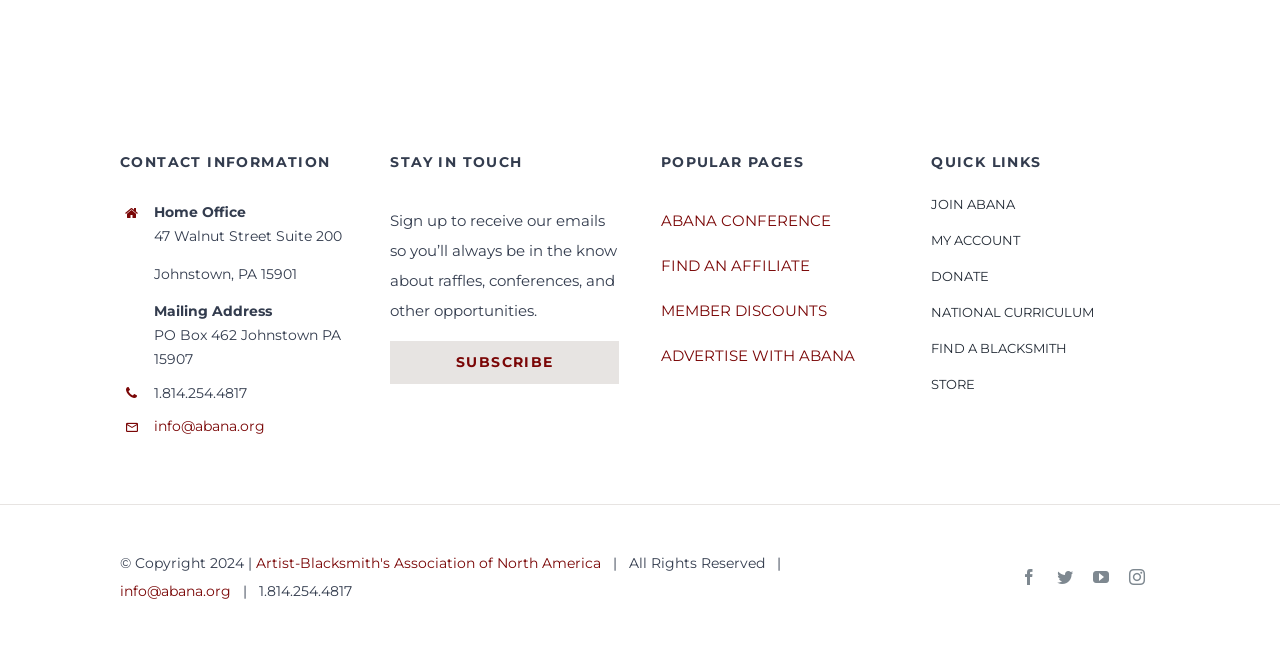Point out the bounding box coordinates of the section to click in order to follow this instruction: "View contact information".

[0.094, 0.238, 0.273, 0.264]